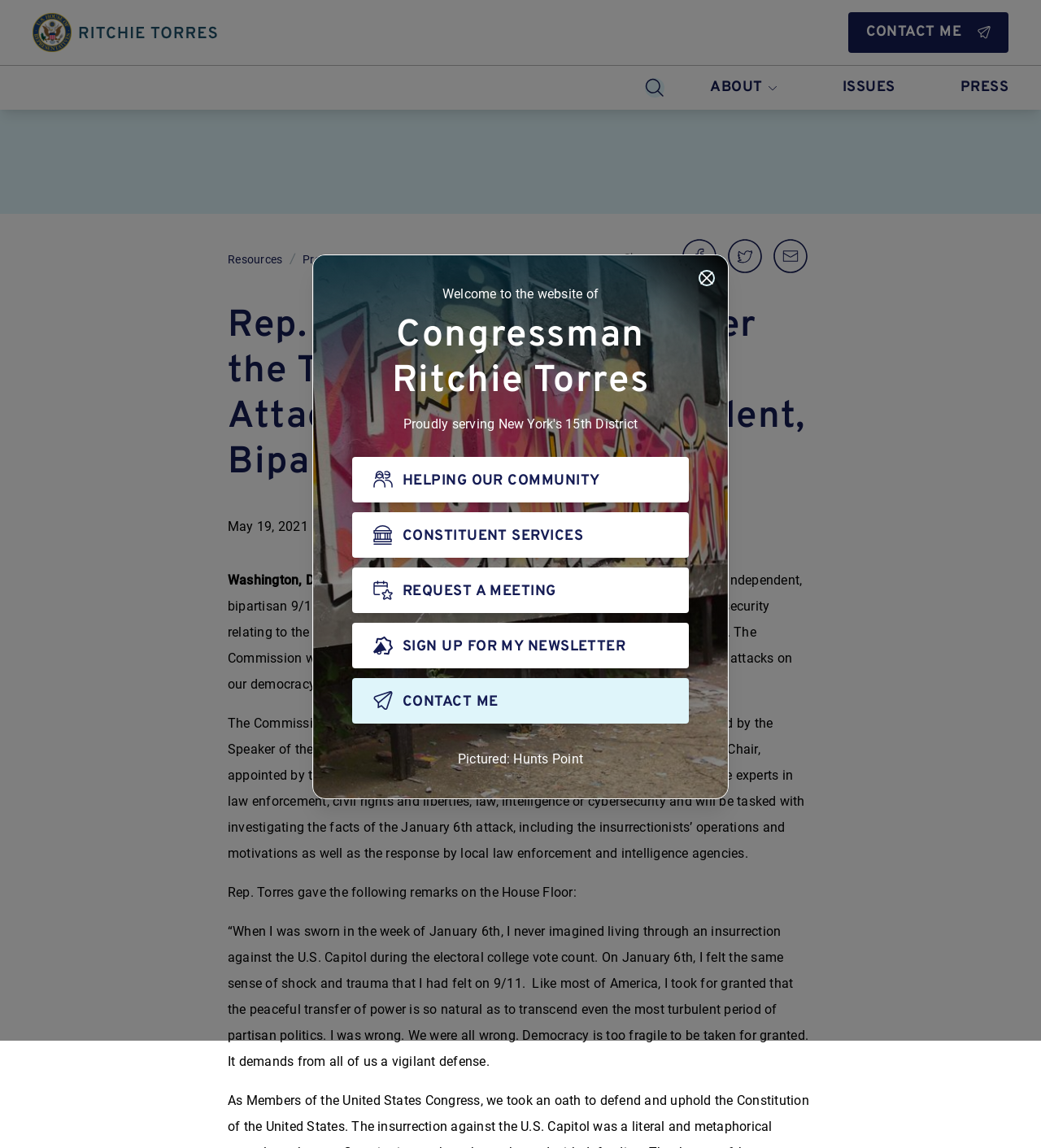Provide a single word or phrase to answer the given question: 
What is the date of the press release?

May 19, 2021